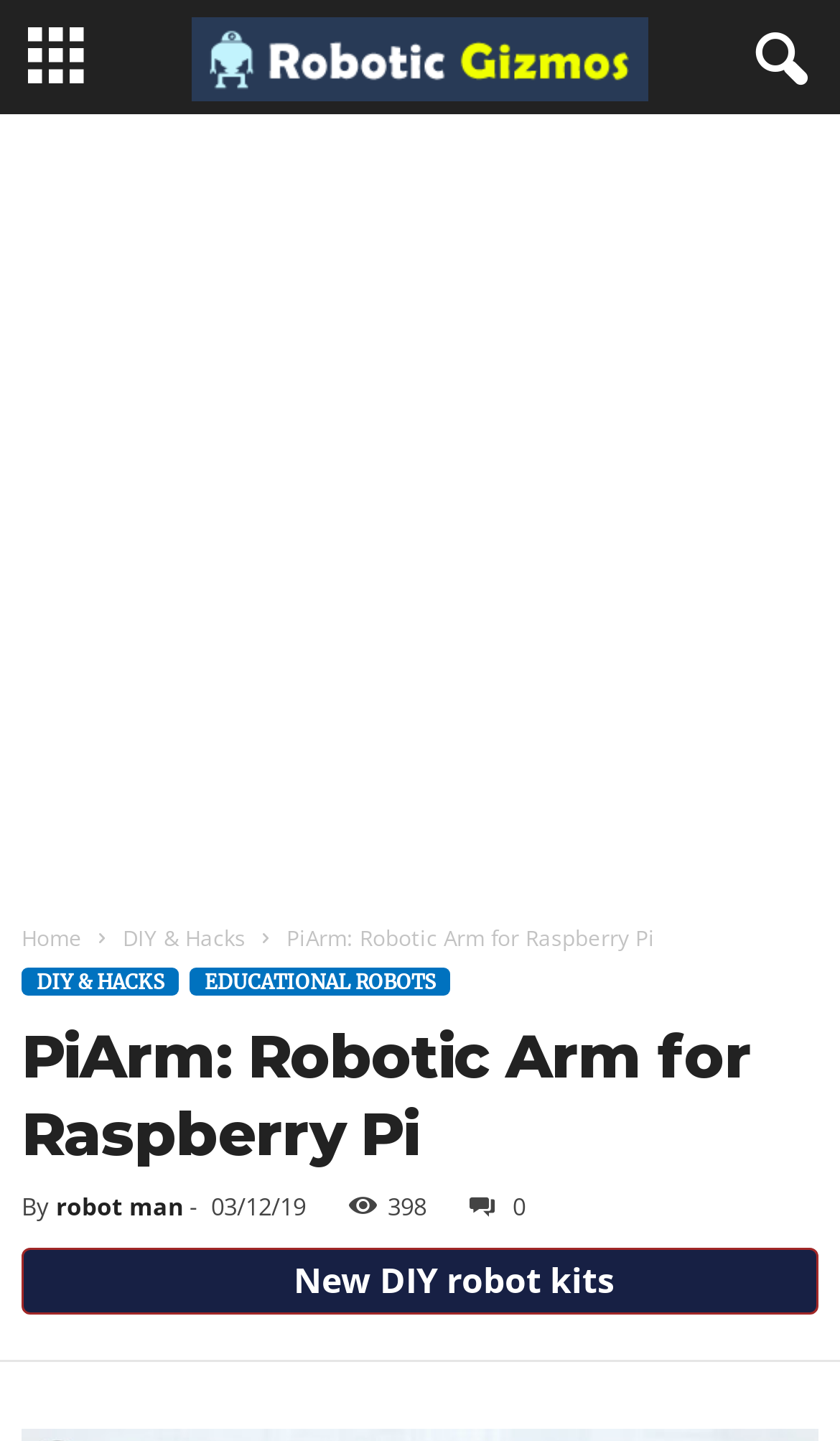Identify the bounding box coordinates of the region that needs to be clicked to carry out this instruction: "click the DIY & HACKS link". Provide these coordinates as four float numbers ranging from 0 to 1, i.e., [left, top, right, bottom].

[0.026, 0.671, 0.213, 0.691]